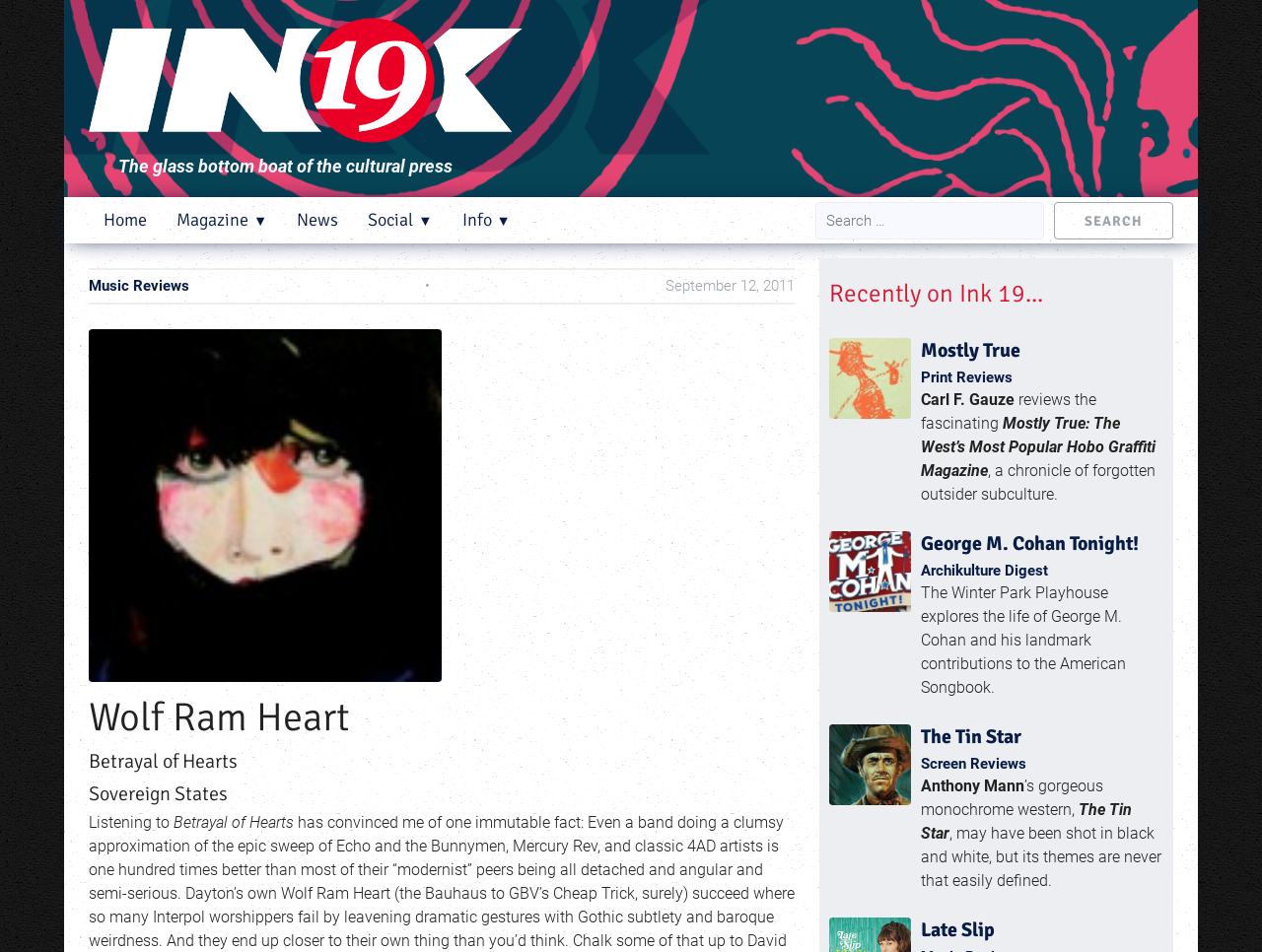Pinpoint the bounding box coordinates of the clickable area needed to execute the instruction: "Read the 'Music Reviews' article". The coordinates should be specified as four float numbers between 0 and 1, i.e., [left, top, right, bottom].

[0.07, 0.289, 0.15, 0.312]